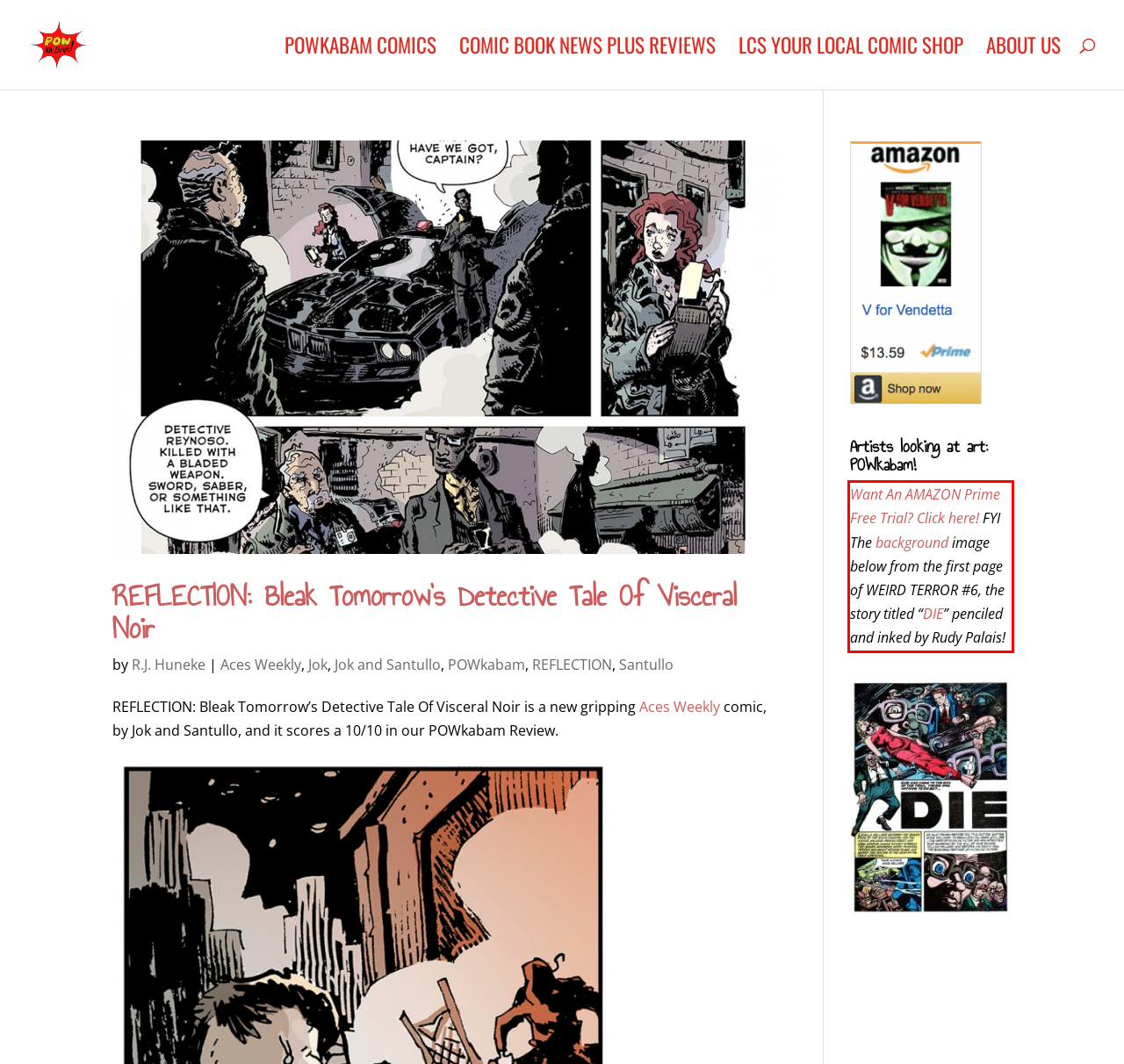From the provided screenshot, extract the text content that is enclosed within the red bounding box.

Want An AMAZON Prime Free Trial? Click here! FYI The background image below from the first page of WEIRD TERROR #6, the story titled “DIE” penciled and inked by Rudy Palais!